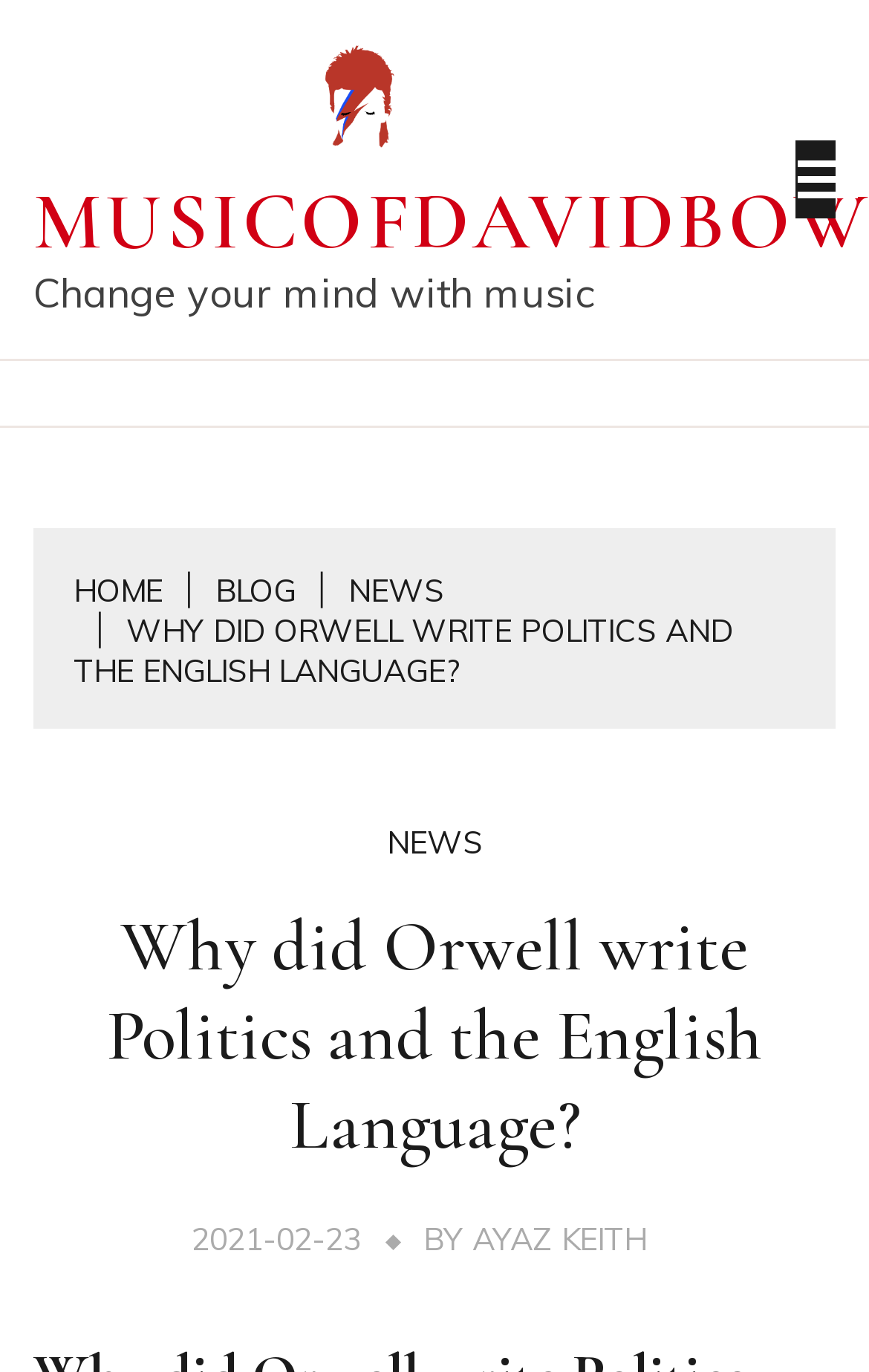Determine the bounding box coordinates of the section to be clicked to follow the instruction: "go to homepage". The coordinates should be given as four float numbers between 0 and 1, formatted as [left, top, right, bottom].

[0.085, 0.416, 0.187, 0.445]